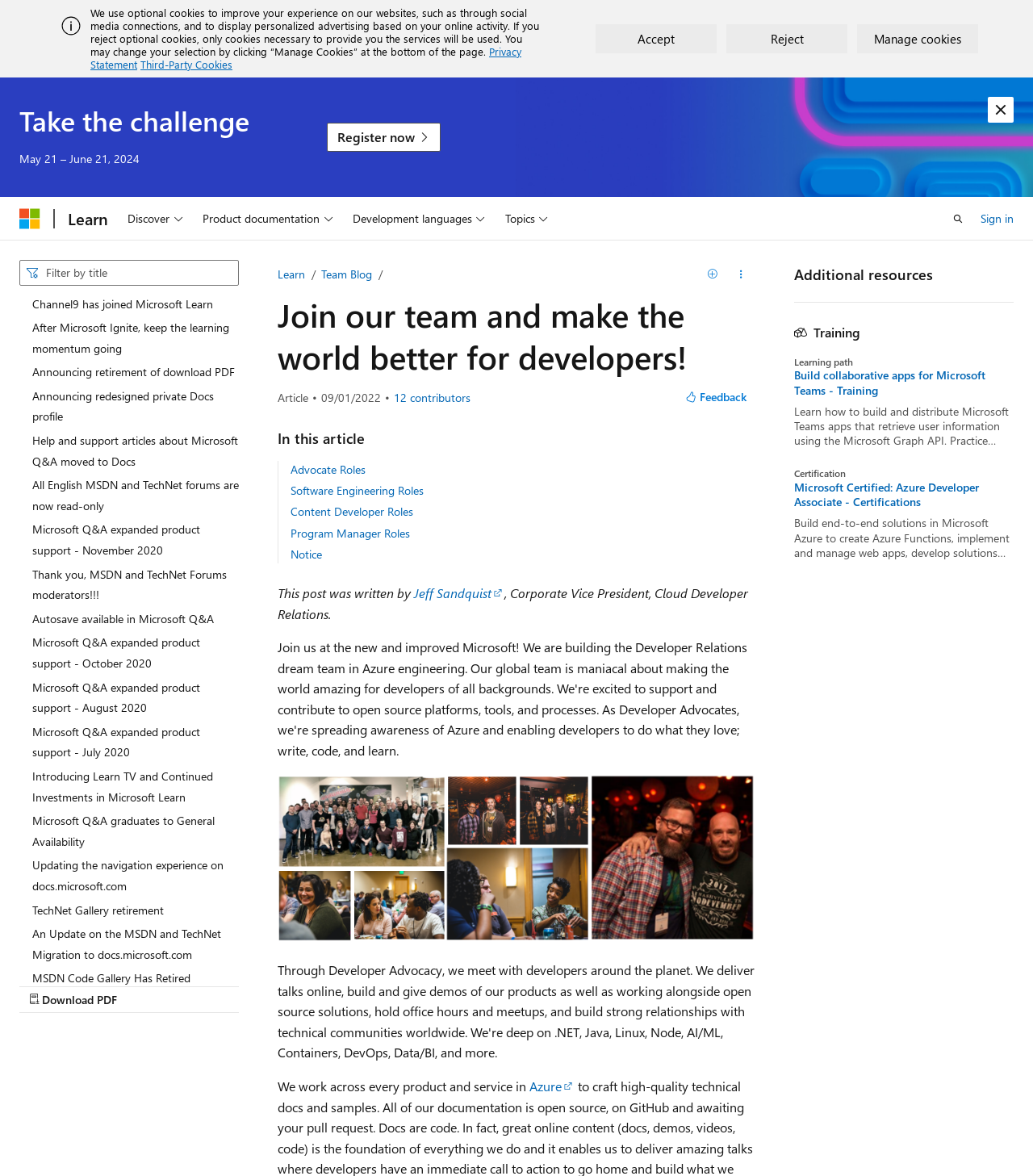Summarize the webpage in an elaborate manner.

This webpage is about joining the Azure Growth and Ecosystems team at Microsoft. At the top of the page, there is a banner with a brief message about using optional cookies and a link to the privacy statement. Below the banner, there is a heading that reads "Take the challenge" with a registration link and a date range from May 21 to June 21, 2024.

On the top navigation bar, there are links to Microsoft, Learn, and a search button. To the right of the navigation bar, there is a sign-in link. Below the navigation bar, there is a global navigation menu with buttons for Discover, Product documentation, Development languages, and Topics.

The main content of the page is divided into two sections. The left section has a table of contents with multiple tree items, each representing an article or blog post. The articles are listed in a vertical orientation, and each item has a brief title and a selected state indicator.

The right section of the page has a heading that reads "Join our team and make the world better for developers!" with a brief description of the team's work. Below the heading, there are links to Learn, Team Blog, and a details section with disclosure triangles for saving and more actions. There is also a section with contributor information, a feedback button, and an "In this article" navigation menu with links to different sections of the article.

At the bottom of the page, there is a section with additional resources, including a separator line and an article with a static text "Training".